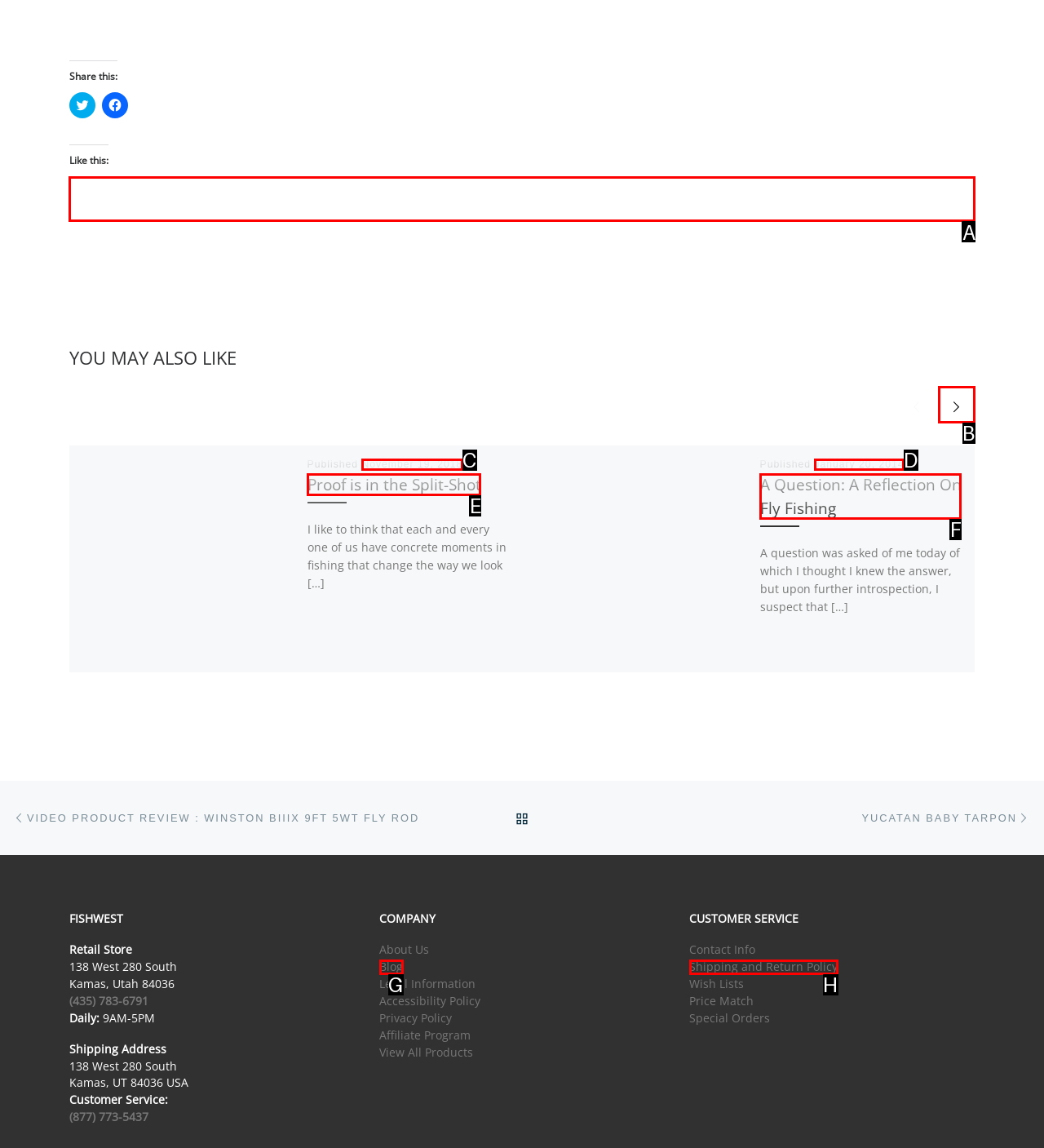Please indicate which HTML element to click in order to fulfill the following task: Like this post Respond with the letter of the chosen option.

A